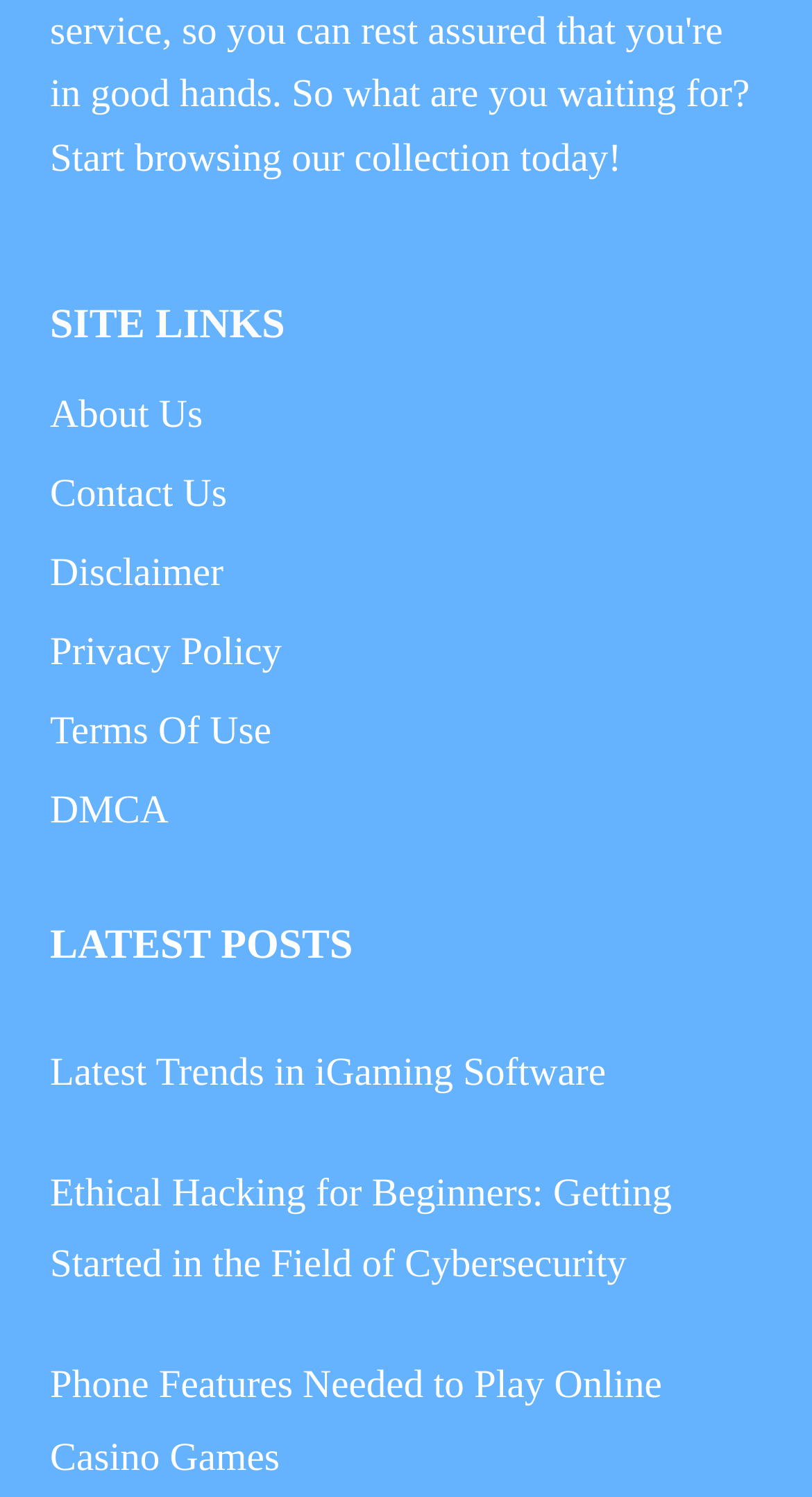Identify the bounding box coordinates of the clickable region to carry out the given instruction: "explore Ethical Hacking for Beginners".

[0.062, 0.783, 0.827, 0.86]